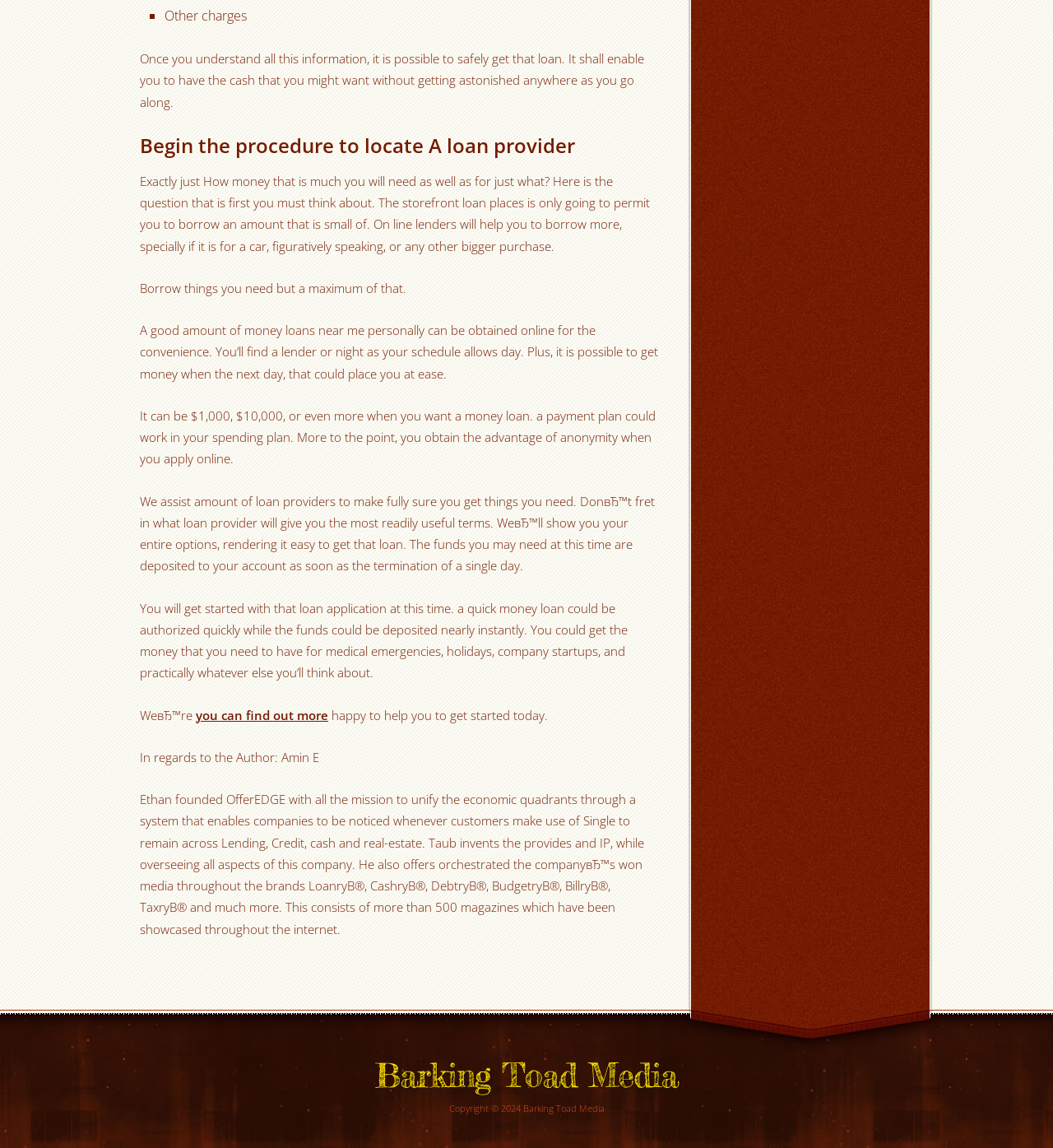How soon can you get the loan money?
With the help of the image, please provide a detailed response to the question.

The webpage states that you can get the loan money as soon as the next day. This is mentioned in the text that says 'Plus, it is possible to get money when the next day, that could place you at ease.'